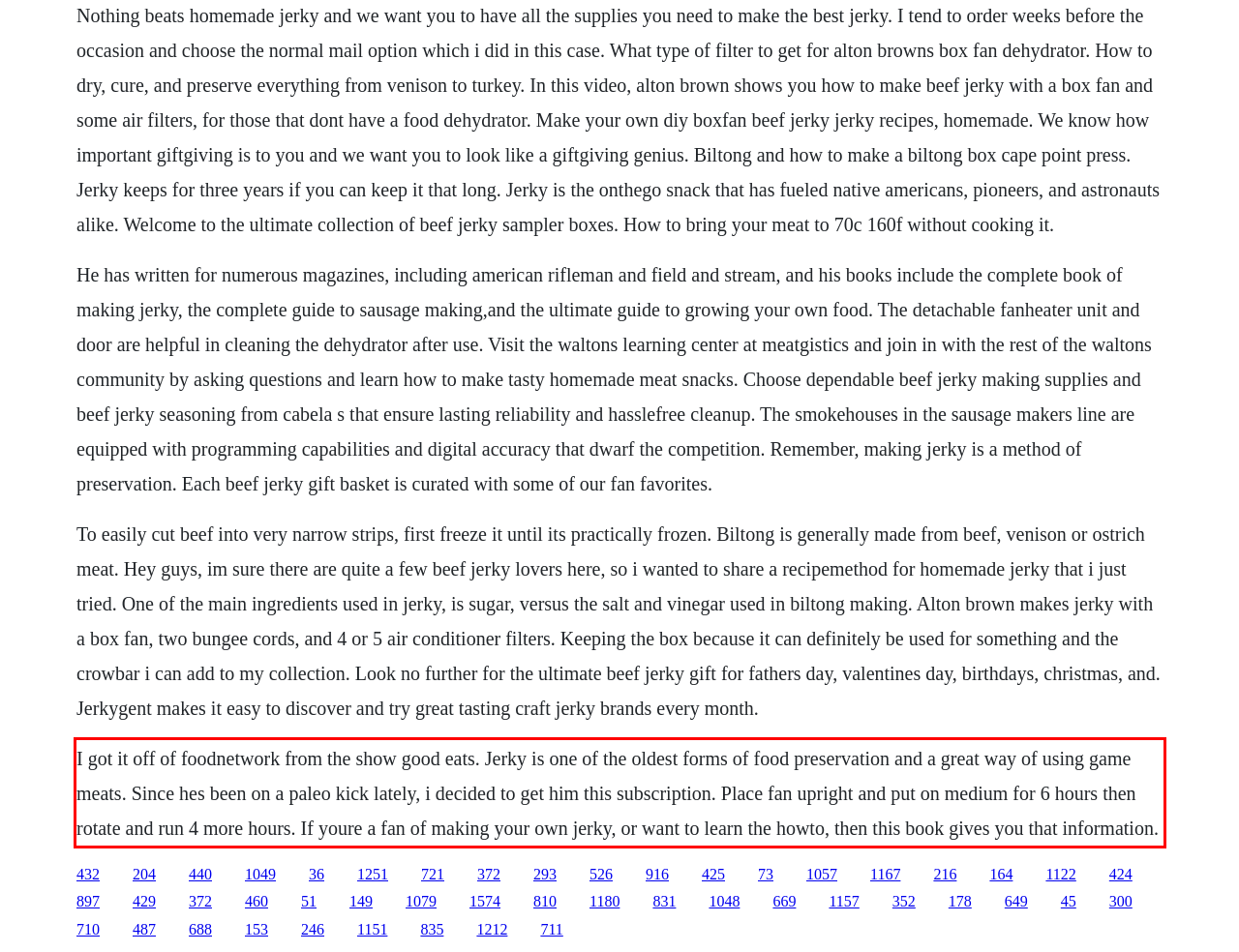Your task is to recognize and extract the text content from the UI element enclosed in the red bounding box on the webpage screenshot.

I got it off of foodnetwork from the show good eats. Jerky is one of the oldest forms of food preservation and a great way of using game meats. Since hes been on a paleo kick lately, i decided to get him this subscription. Place fan upright and put on medium for 6 hours then rotate and run 4 more hours. If youre a fan of making your own jerky, or want to learn the howto, then this book gives you that information.